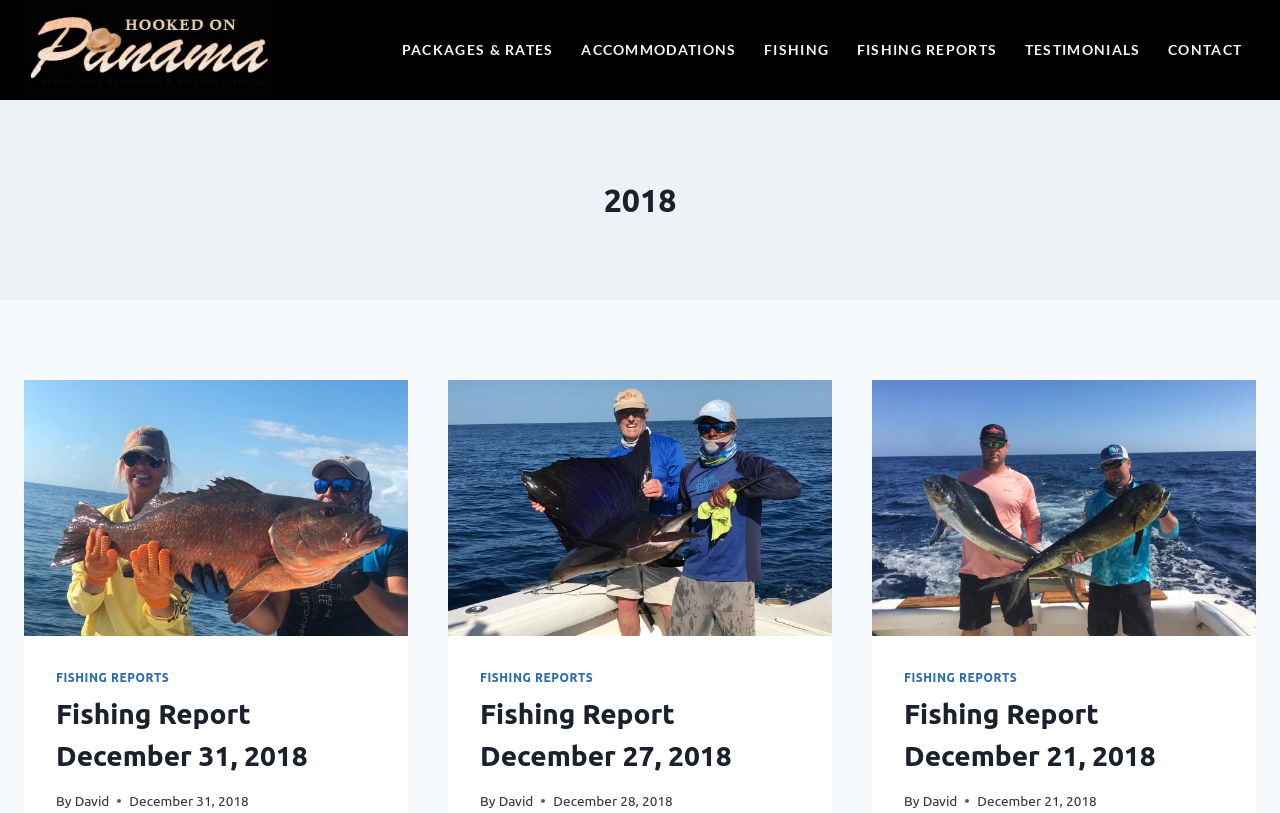What is the date of the first fishing report listed on the webpage?
Respond with a short answer, either a single word or a phrase, based on the image.

December 31, 2018